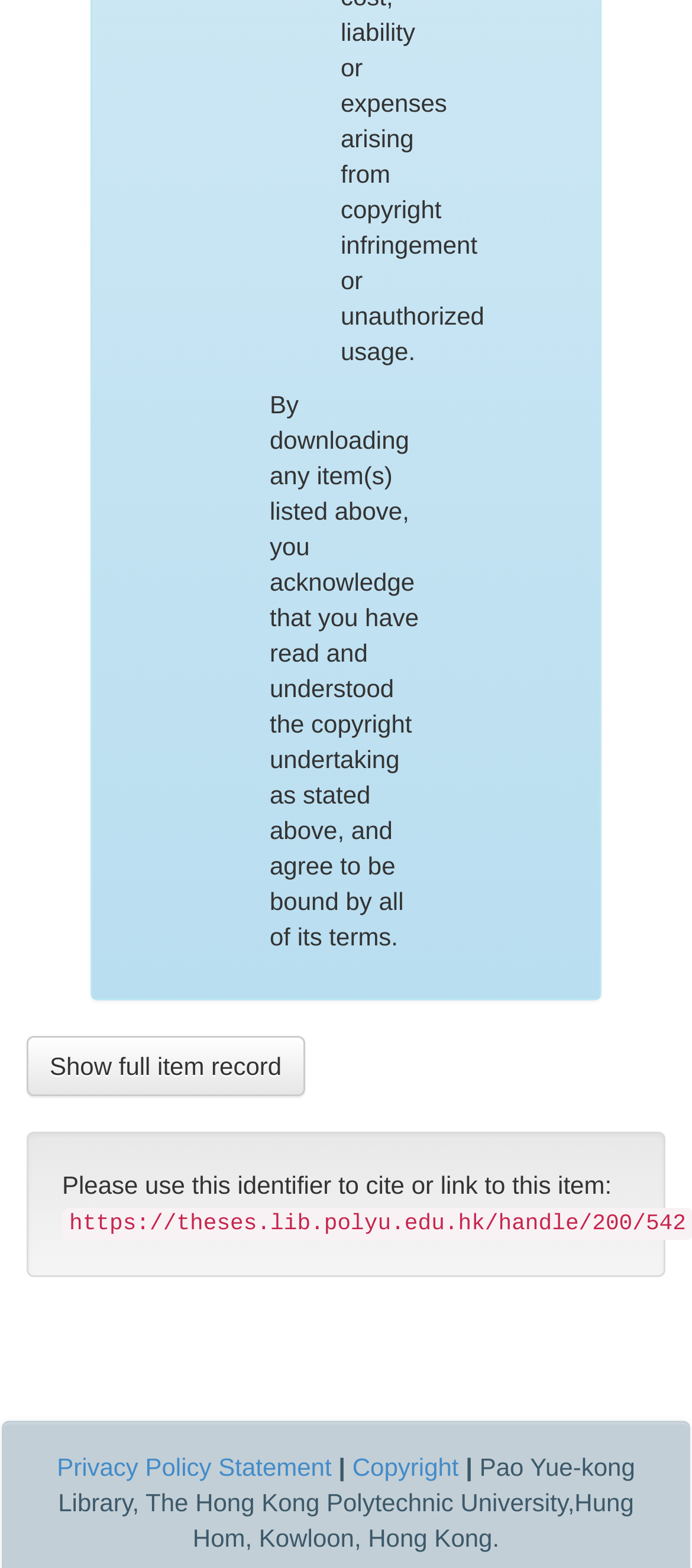Respond to the following question with a brief word or phrase:
What is the relationship between the item and the copyright?

Bound by terms